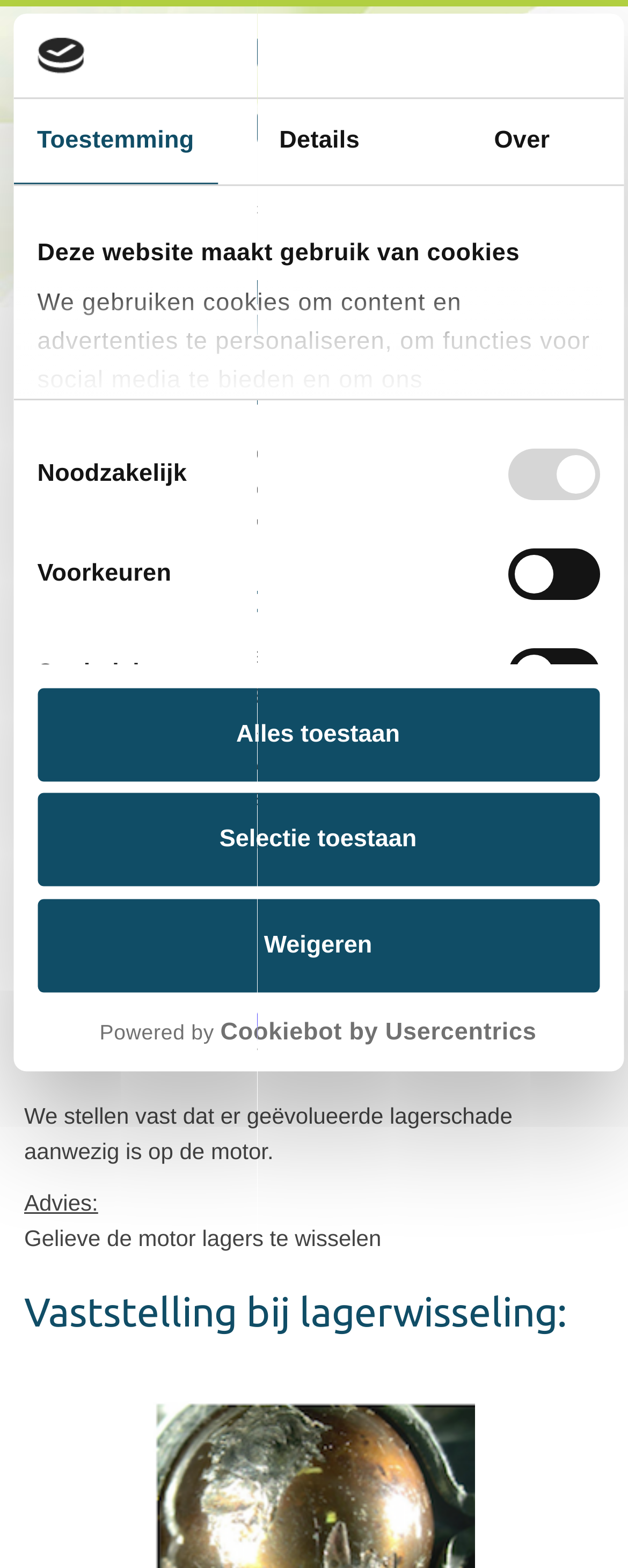Determine the bounding box coordinates of the region I should click to achieve the following instruction: "Click the 'Toestemming' tab". Ensure the bounding box coordinates are four float numbers between 0 and 1, i.e., [left, top, right, bottom].

[0.021, 0.063, 0.347, 0.118]